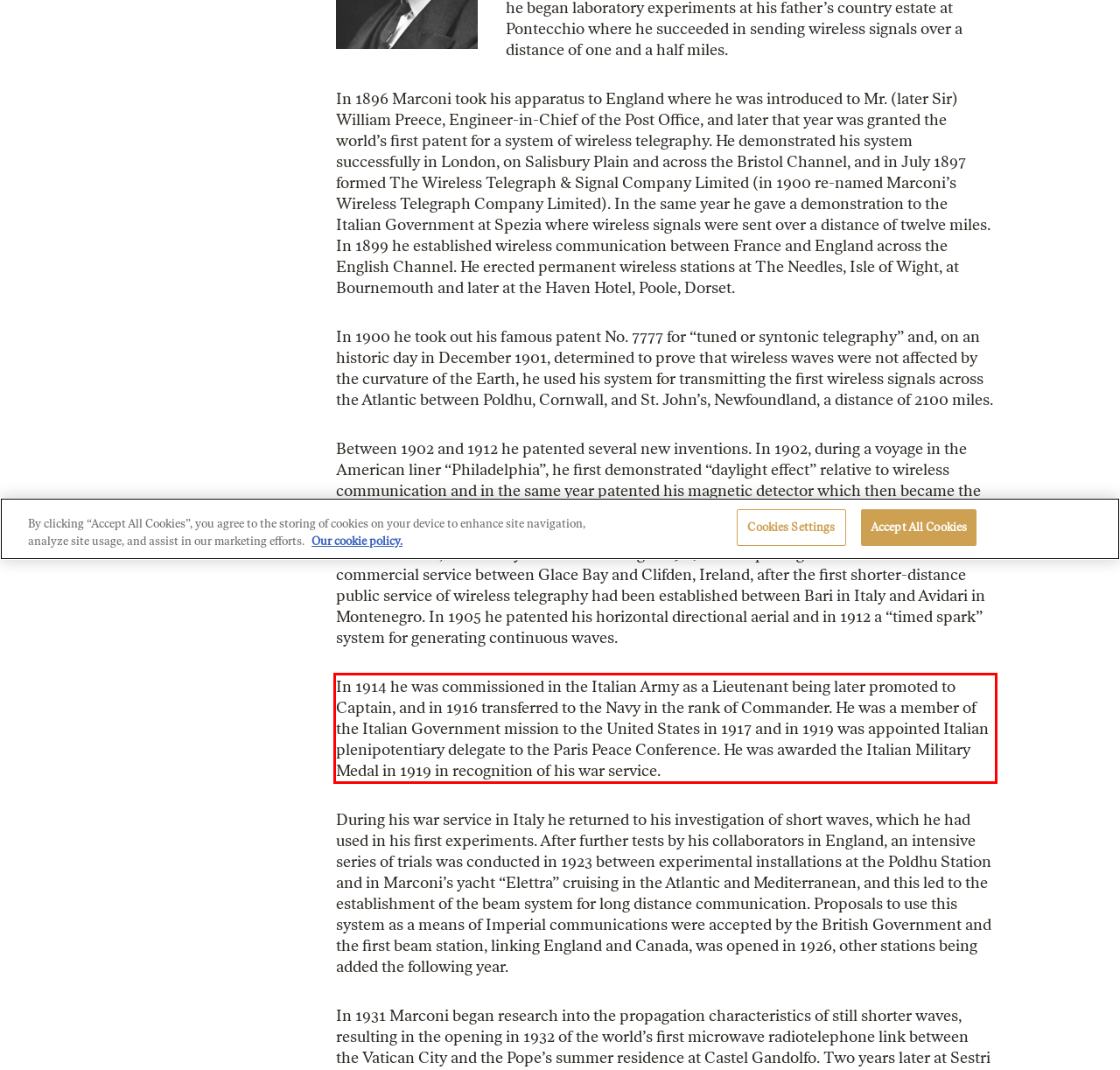Perform OCR on the text inside the red-bordered box in the provided screenshot and output the content.

In 1914 he was commissioned in the Italian Army as a Lieutenant being later promoted to Captain, and in 1916 transferred to the Navy in the rank of Commander. He was a member of the Italian Government mission to the United States in 1917 and in 1919 was appointed Italian plenipotentiary delegate to the Paris Peace Conference. He was awarded the Italian Military Medal in 1919 in recognition of his war service.